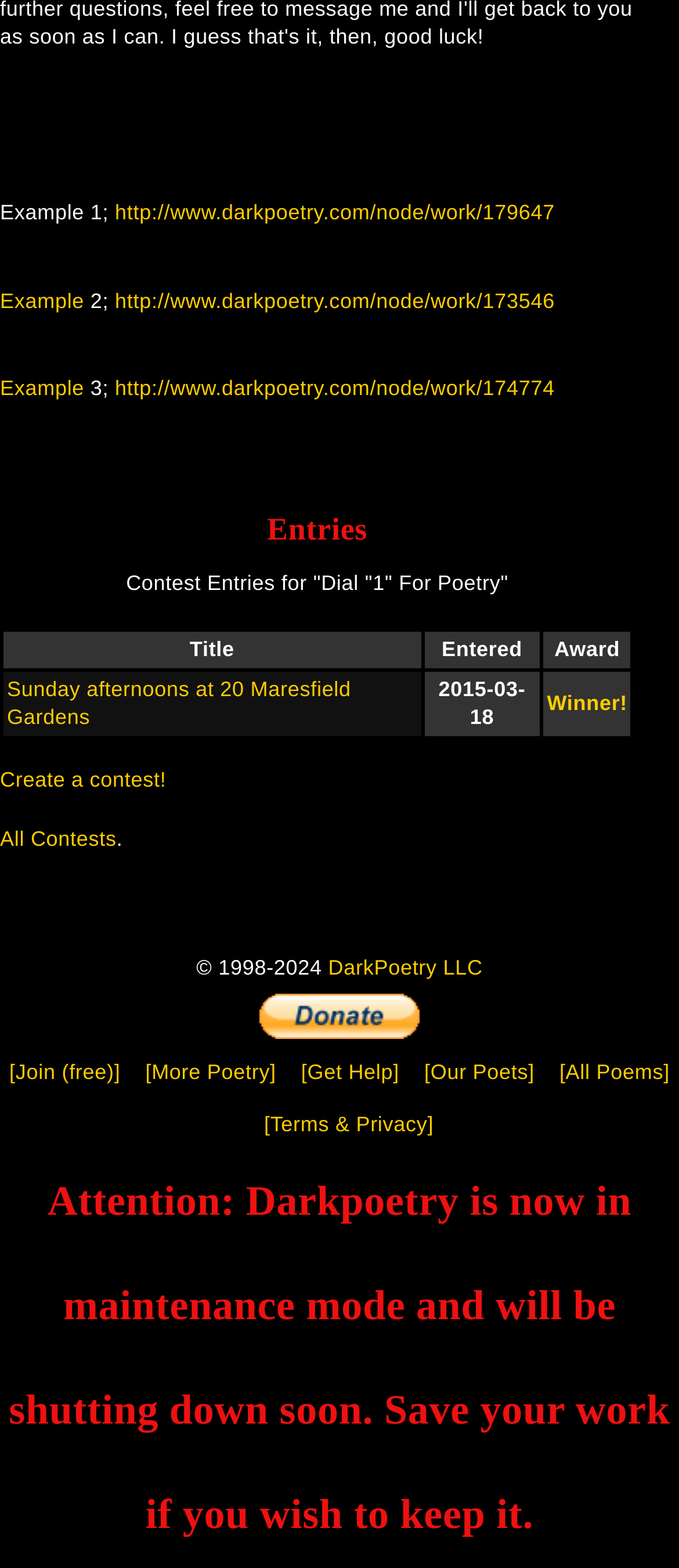Specify the bounding box coordinates of the region I need to click to perform the following instruction: "Get help". The coordinates must be four float numbers in the range of 0 to 1, i.e., [left, top, right, bottom].

[0.443, 0.675, 0.588, 0.691]